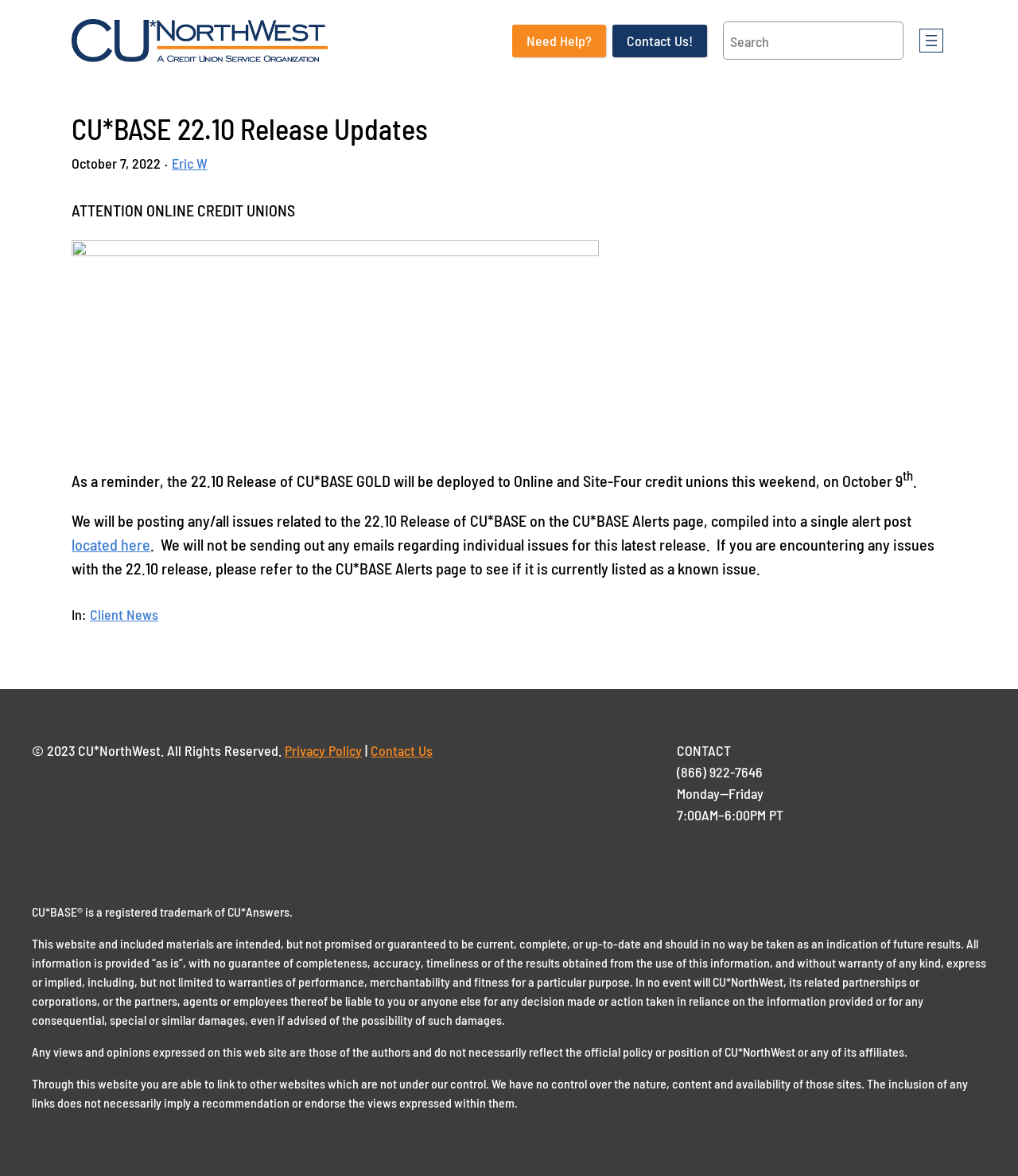Determine the bounding box for the described UI element: "alt="CU*NorthWest"".

[0.07, 0.016, 0.322, 0.053]